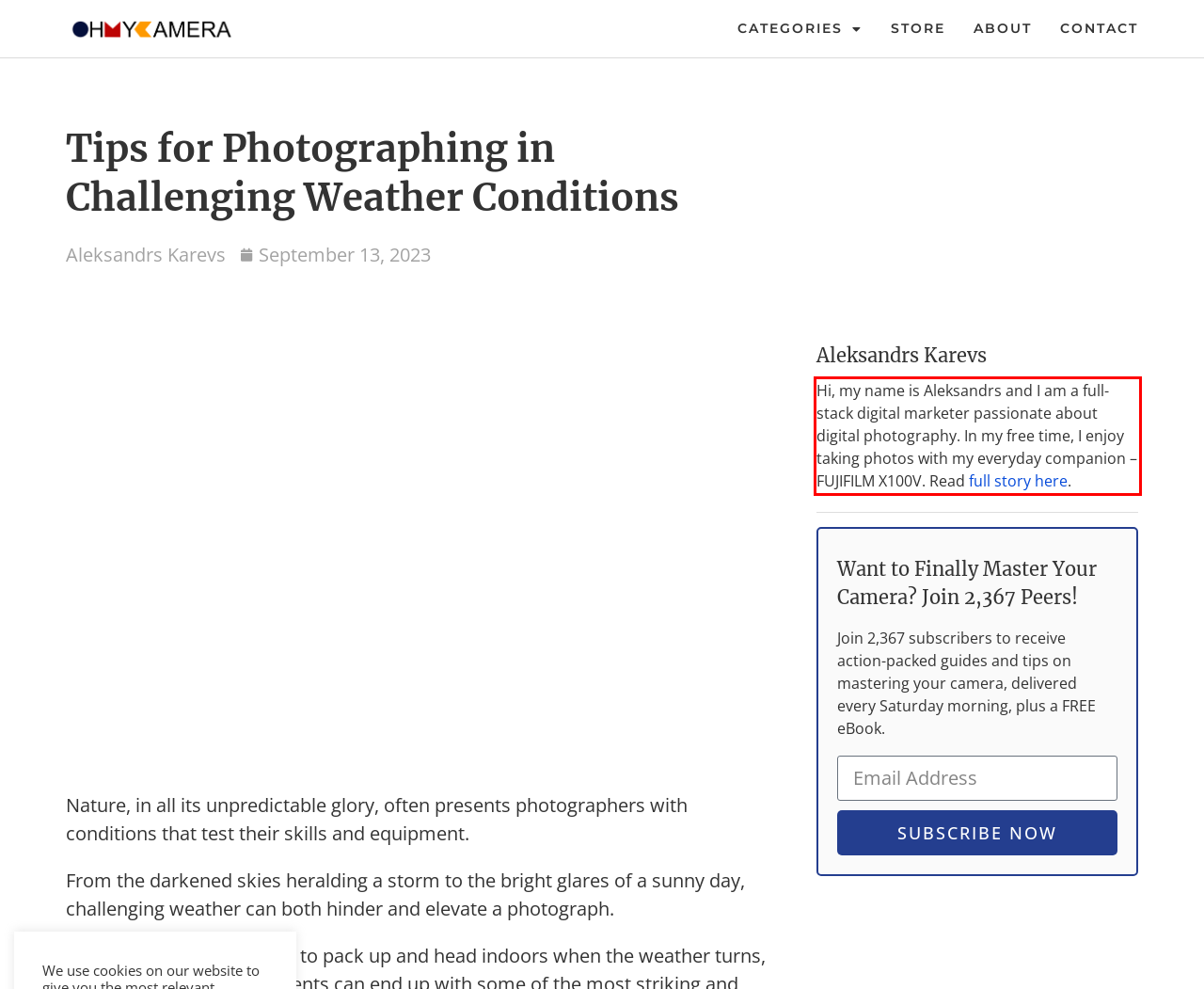Look at the screenshot of the webpage, locate the red rectangle bounding box, and generate the text content that it contains.

Hi, my name is Aleksandrs and I am a full-stack digital marketer passionate about digital photography. In my free time, I enjoy taking photos with my everyday companion – FUJIFILM X100V. Read full story here.